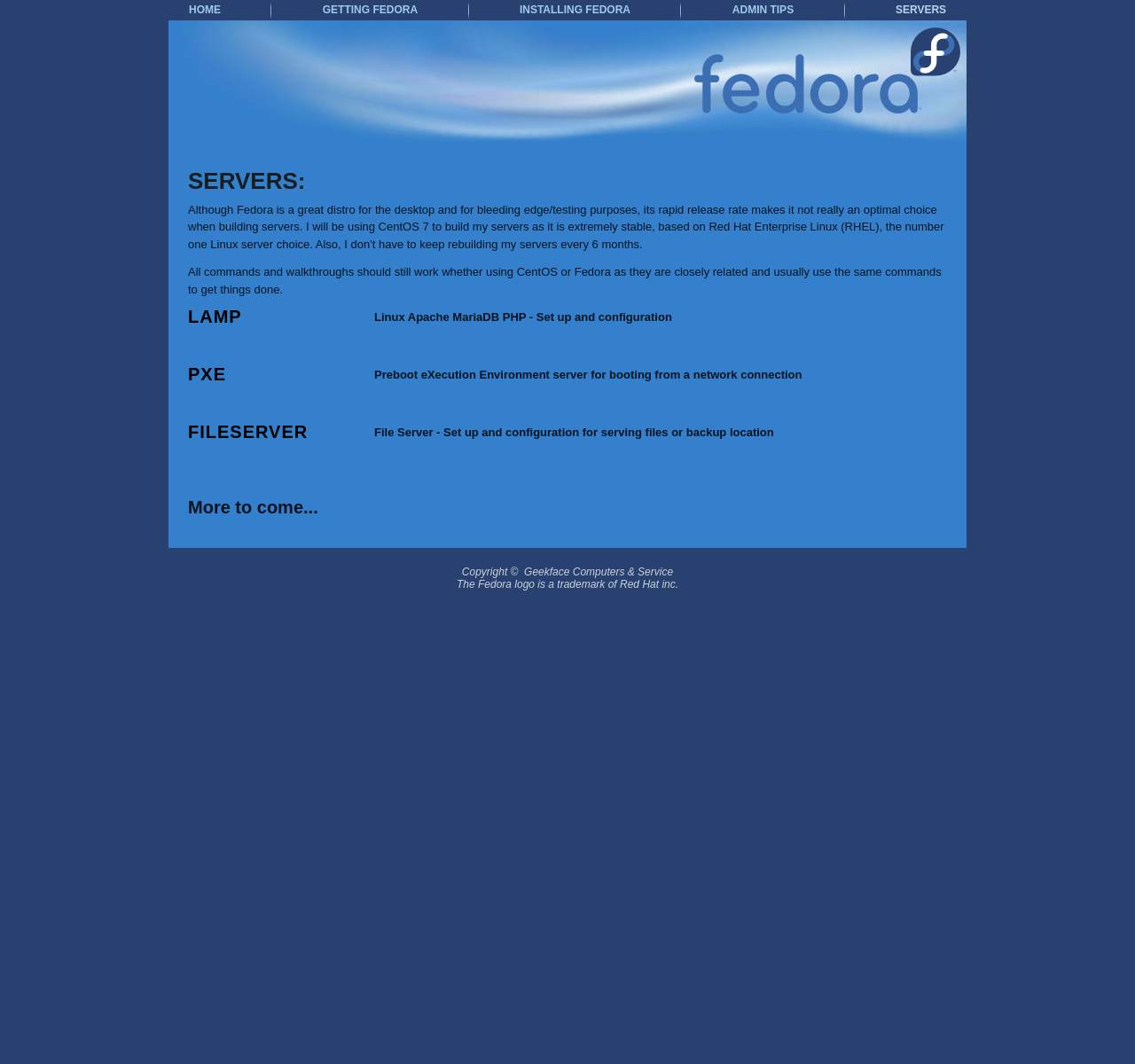Locate the bounding box coordinates of the clickable element to fulfill the following instruction: "set up a lamp server". Provide the coordinates as four float numbers between 0 and 1 in the format [left, top, right, bottom].

[0.166, 0.293, 0.213, 0.306]